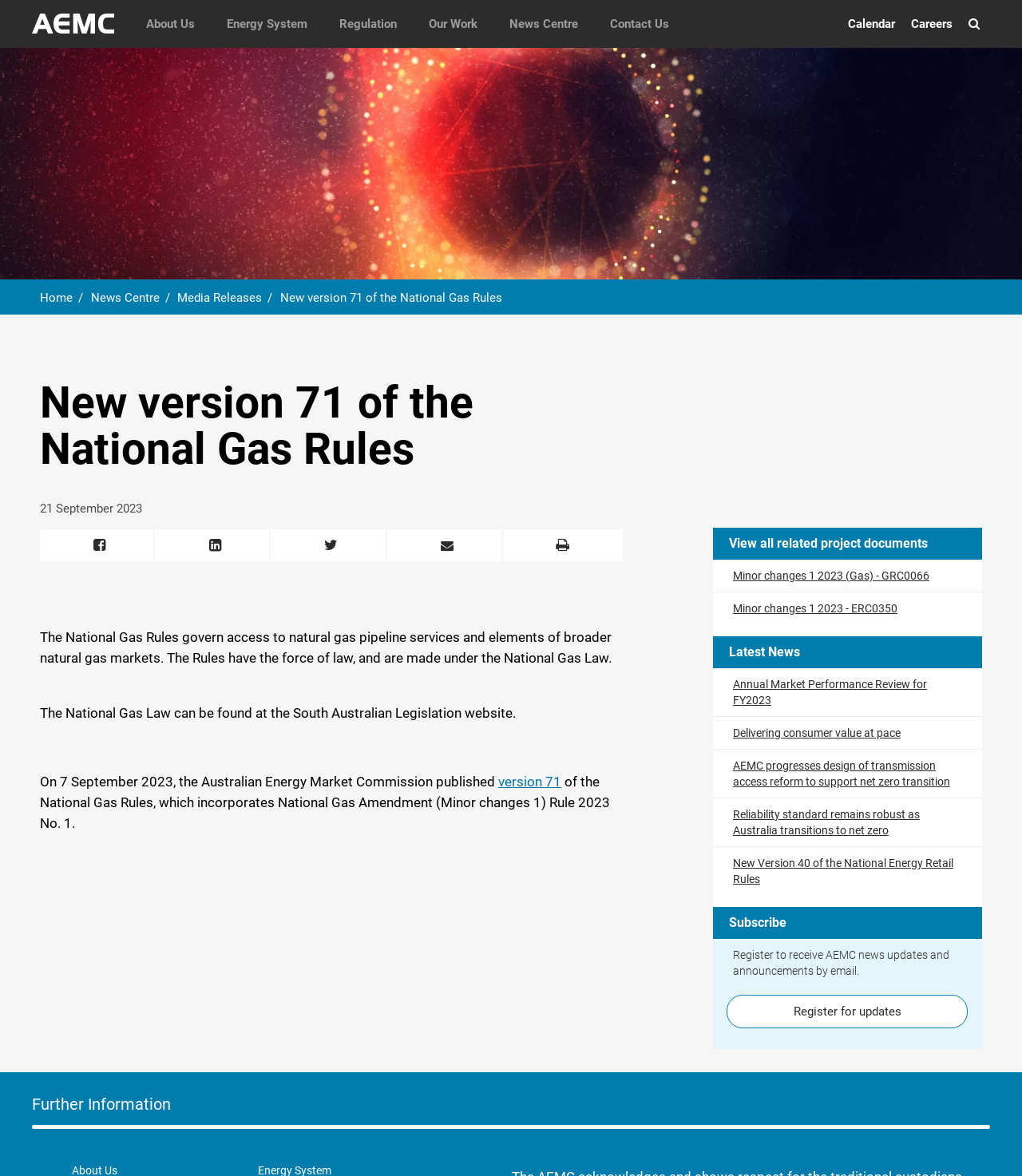Please answer the following query using a single word or phrase: 
How many related project documents are there?

2